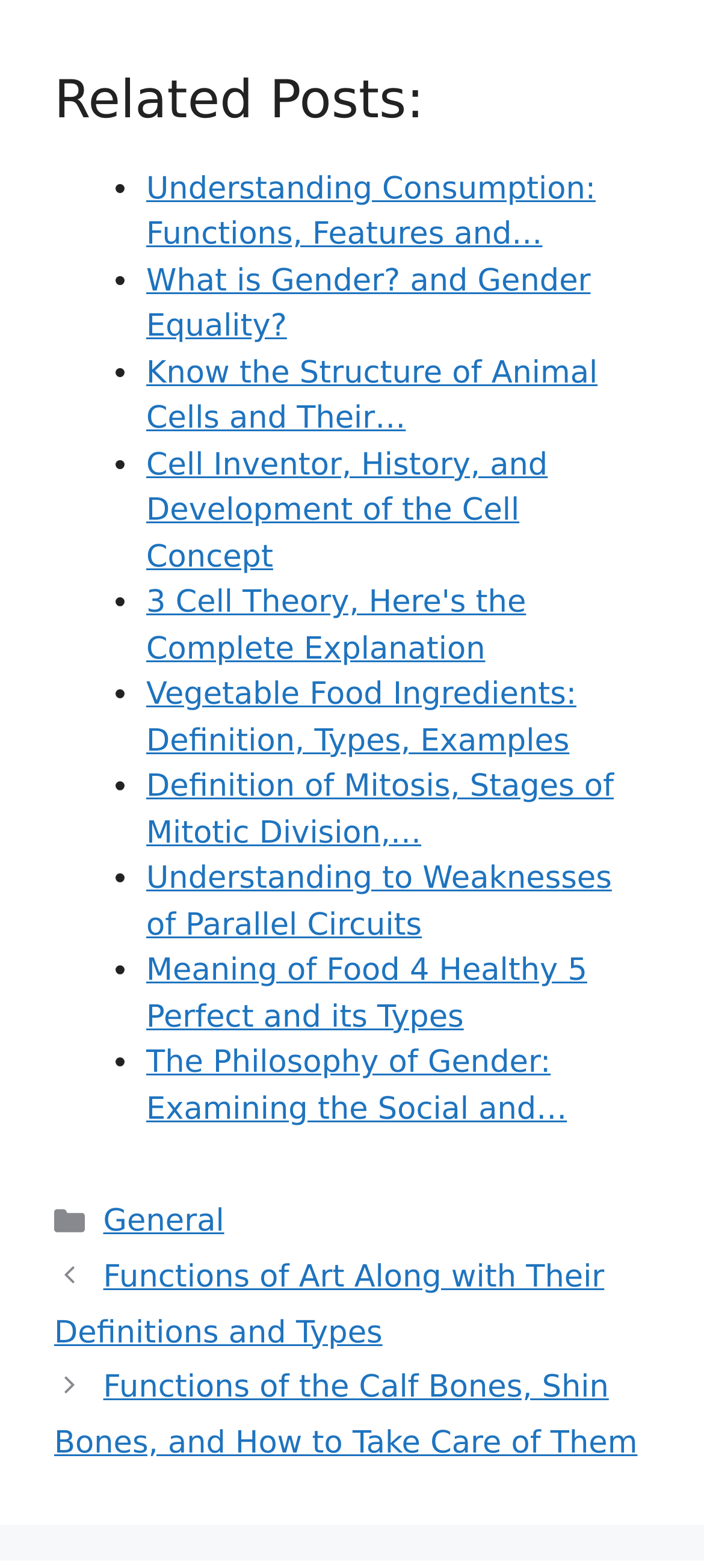Provide the bounding box coordinates of the HTML element this sentence describes: "Understanding Consumption: Functions, Features and…".

[0.208, 0.109, 0.846, 0.162]